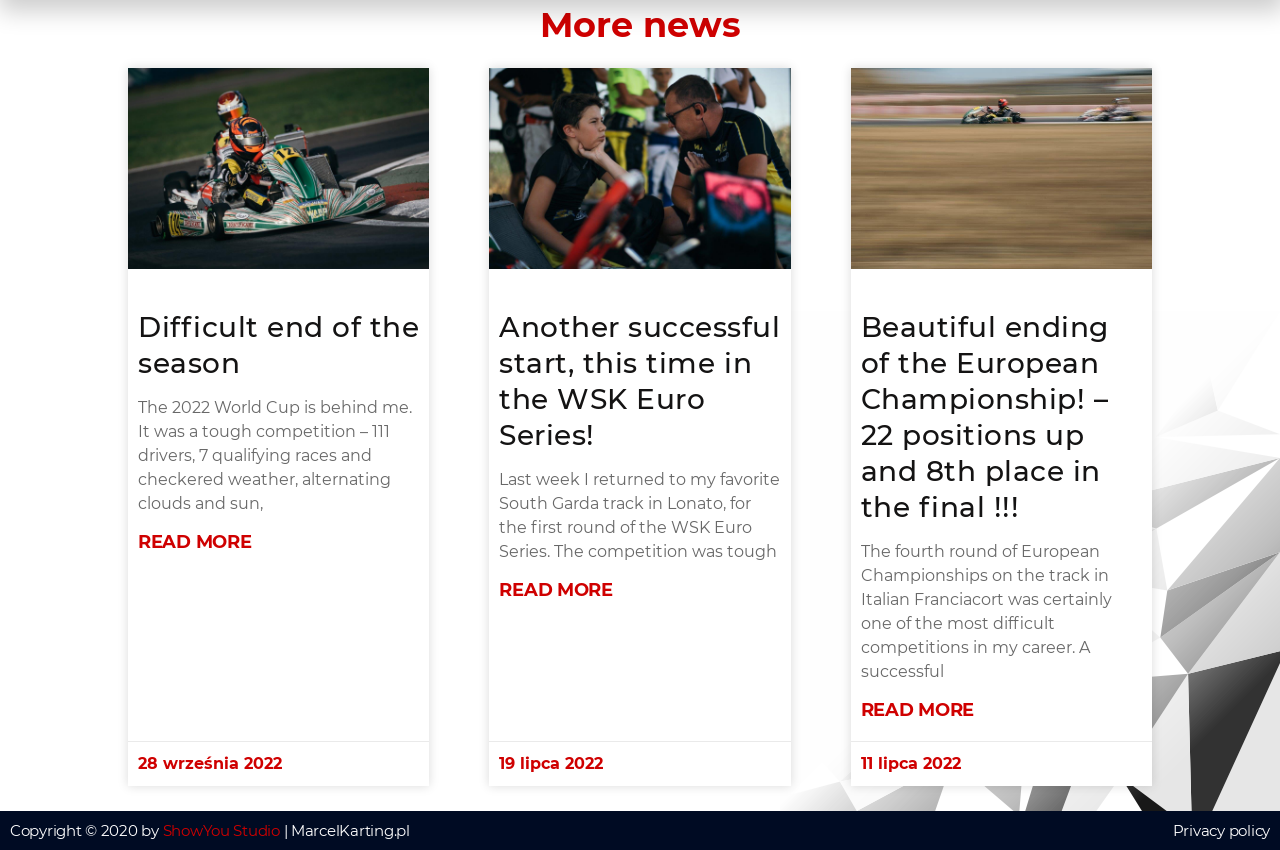Identify the bounding box coordinates of the element to click to follow this instruction: 'View article 'Another successful start, this time in the WSK Euro Series!''. Ensure the coordinates are four float values between 0 and 1, provided as [left, top, right, bottom].

[0.39, 0.364, 0.61, 0.531]